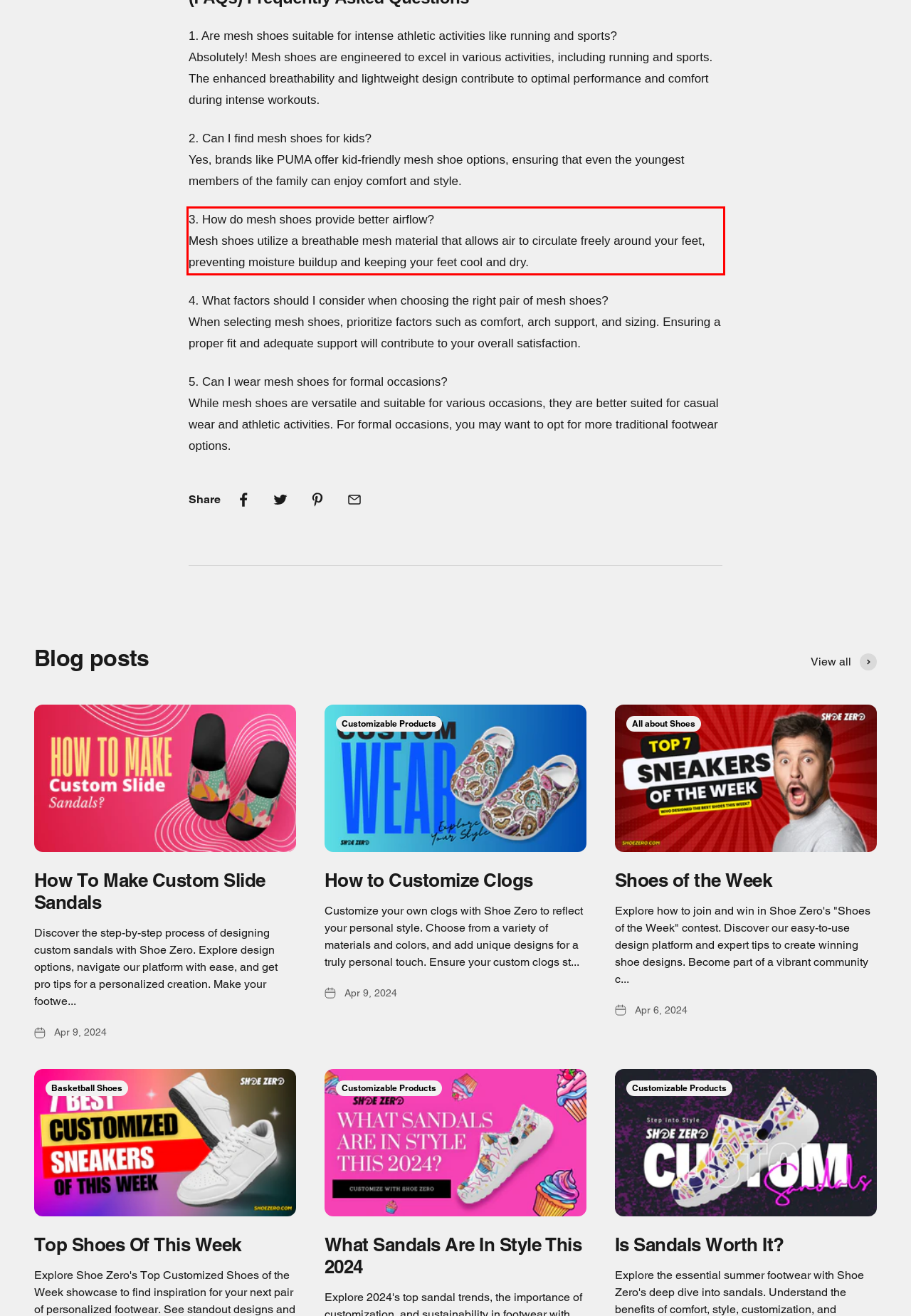In the screenshot of the webpage, find the red bounding box and perform OCR to obtain the text content restricted within this red bounding box.

3. How do mesh shoes provide better airflow? Mesh shoes utilize a breathable mesh material that allows air to circulate freely around your feet, preventing moisture buildup and keeping your feet cool and dry.